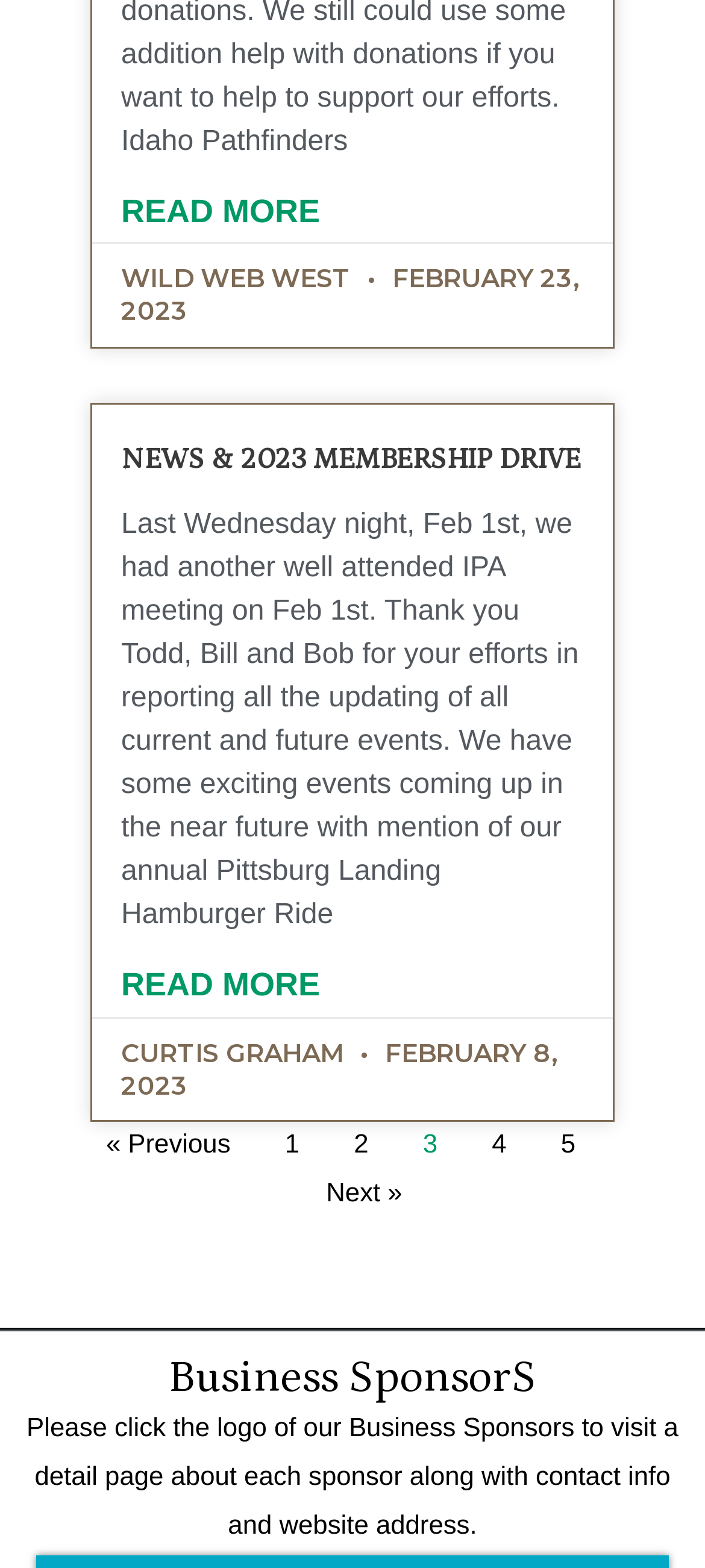Determine the bounding box coordinates of the clickable region to carry out the instruction: "Read more about Milner Trail Validation Confirmed".

[0.172, 0.116, 0.454, 0.155]